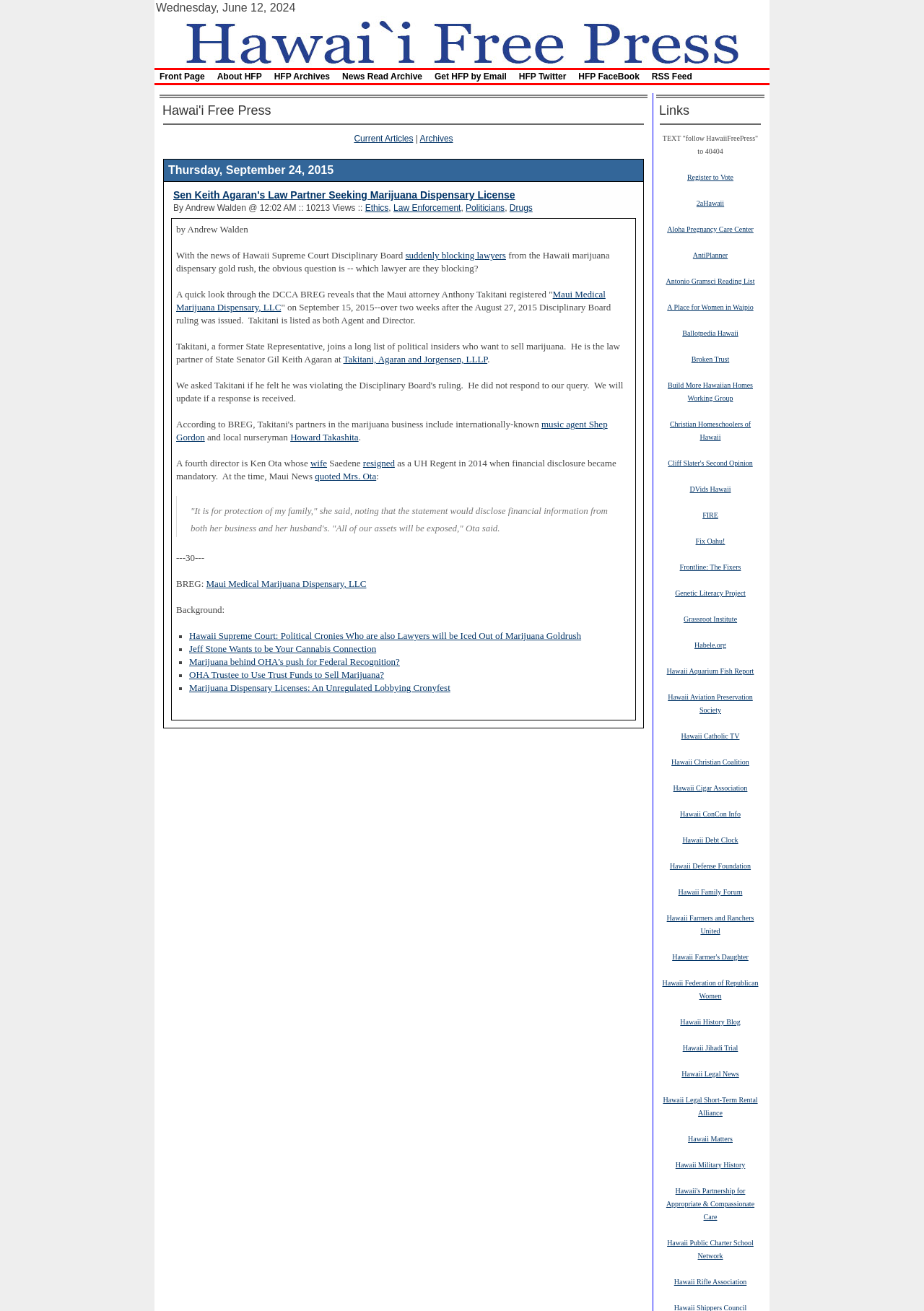Why did Saedene resign as a UH Regent in 2014?
Examine the image and provide an in-depth answer to the question.

The article quotes Maui News, stating that Saedene resigned as a UH Regent in 2014 when financial disclosure became mandatory, which would have exposed her family's assets.